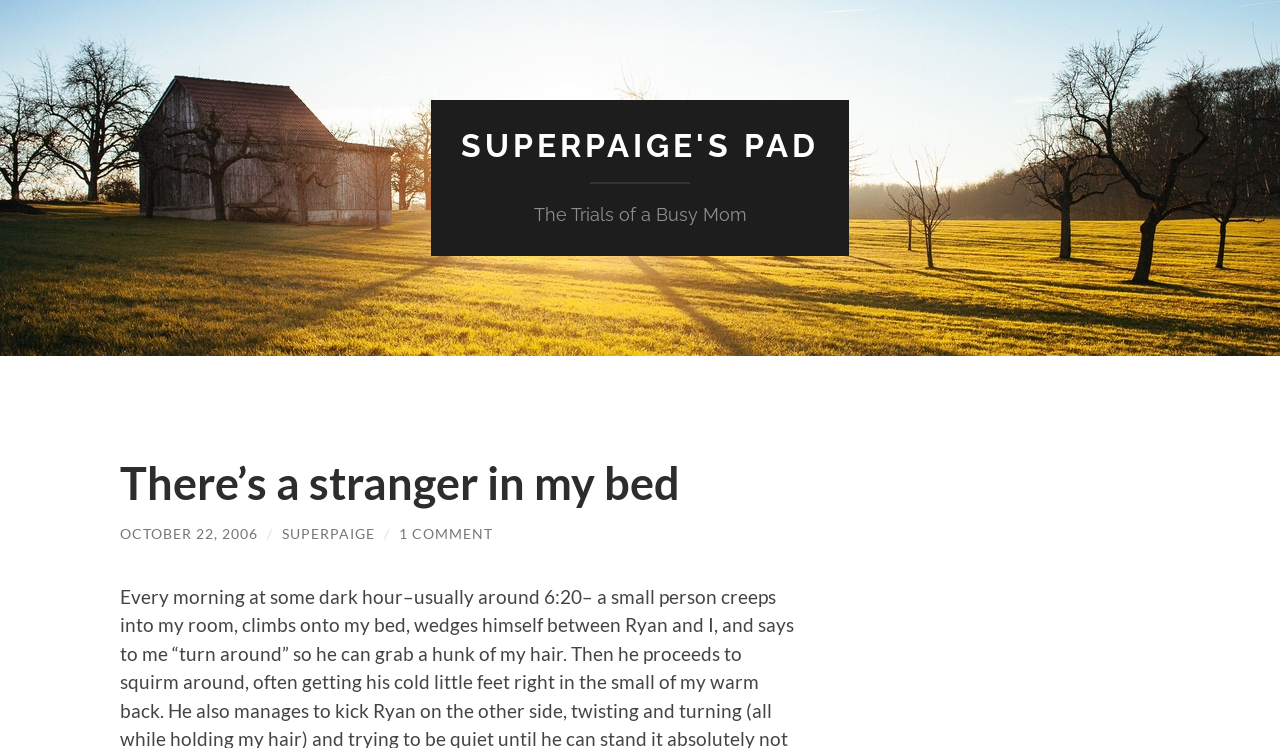Using the webpage screenshot, locate the HTML element that fits the following description and provide its bounding box: "1 Comment".

[0.312, 0.702, 0.385, 0.725]